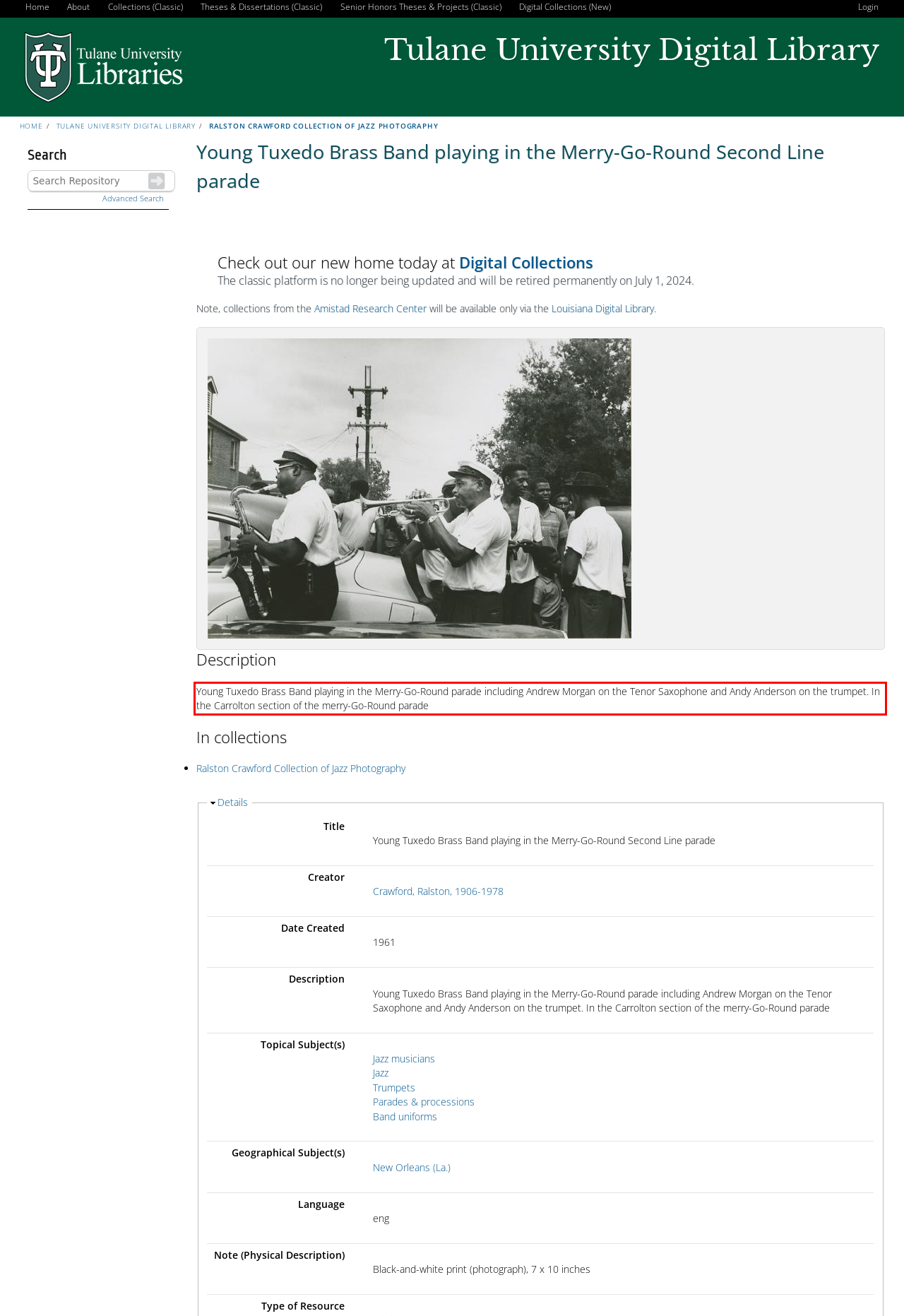In the screenshot of the webpage, find the red bounding box and perform OCR to obtain the text content restricted within this red bounding box.

Young Tuxedo Brass Band playing in the Merry-Go-Round parade including Andrew Morgan on the Tenor Saxophone and Andy Anderson on the trumpet. In the Carrolton section of the merry-Go-Round parade